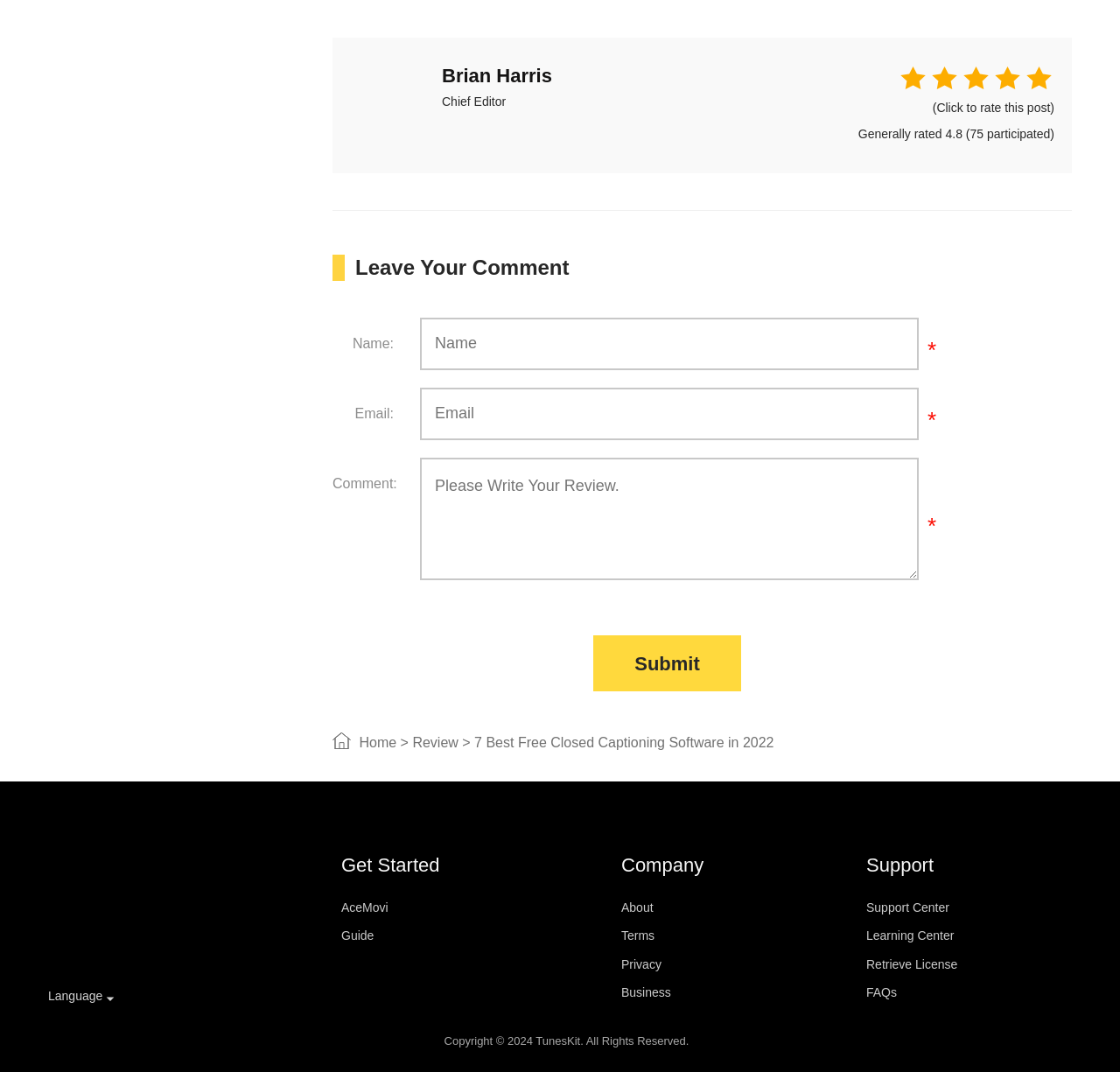What is the rating of this post?
Look at the webpage screenshot and answer the question with a detailed explanation.

I found the rating '4.8' next to the text 'Generally rated' in the middle section of the webpage, which indicates the rating of this post.